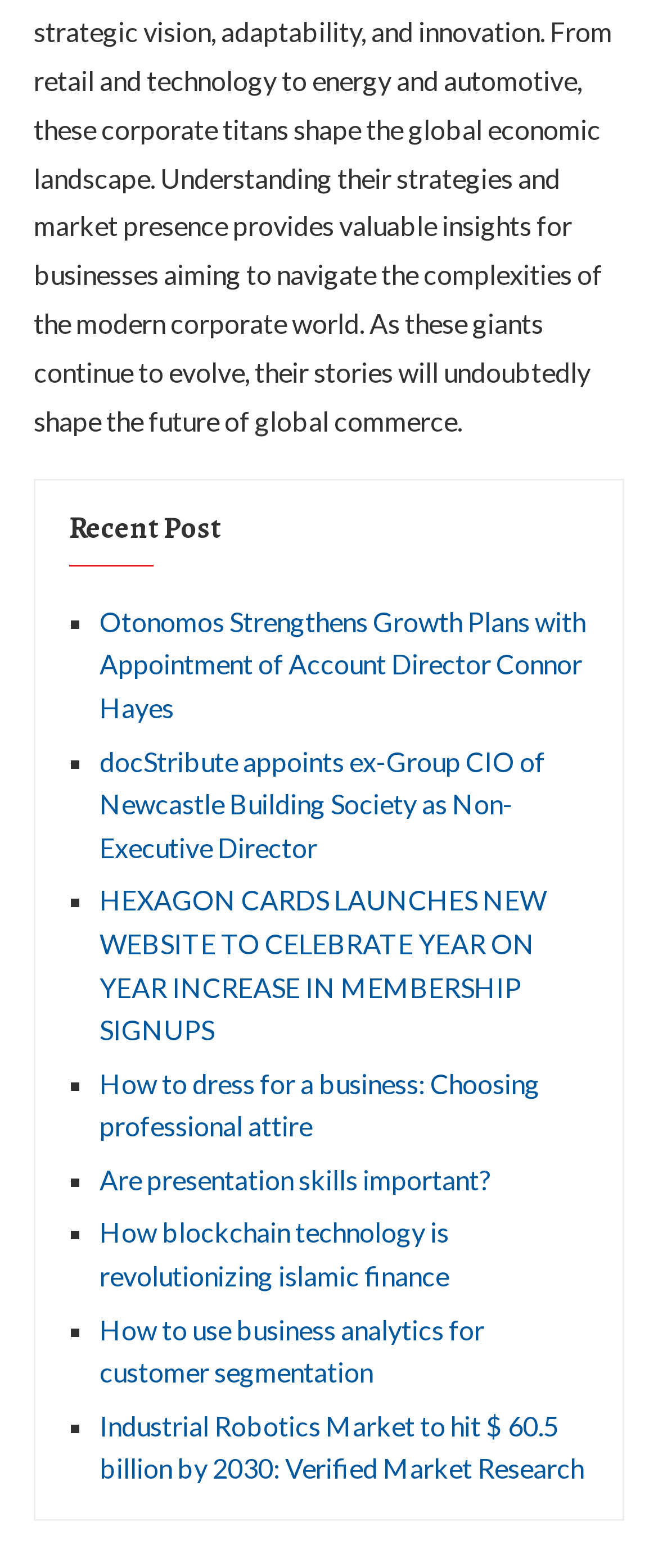Determine the bounding box coordinates of the section I need to click to execute the following instruction: "Read about Otonomos Strengthens Growth Plans". Provide the coordinates as four float numbers between 0 and 1, i.e., [left, top, right, bottom].

[0.151, 0.386, 0.89, 0.461]